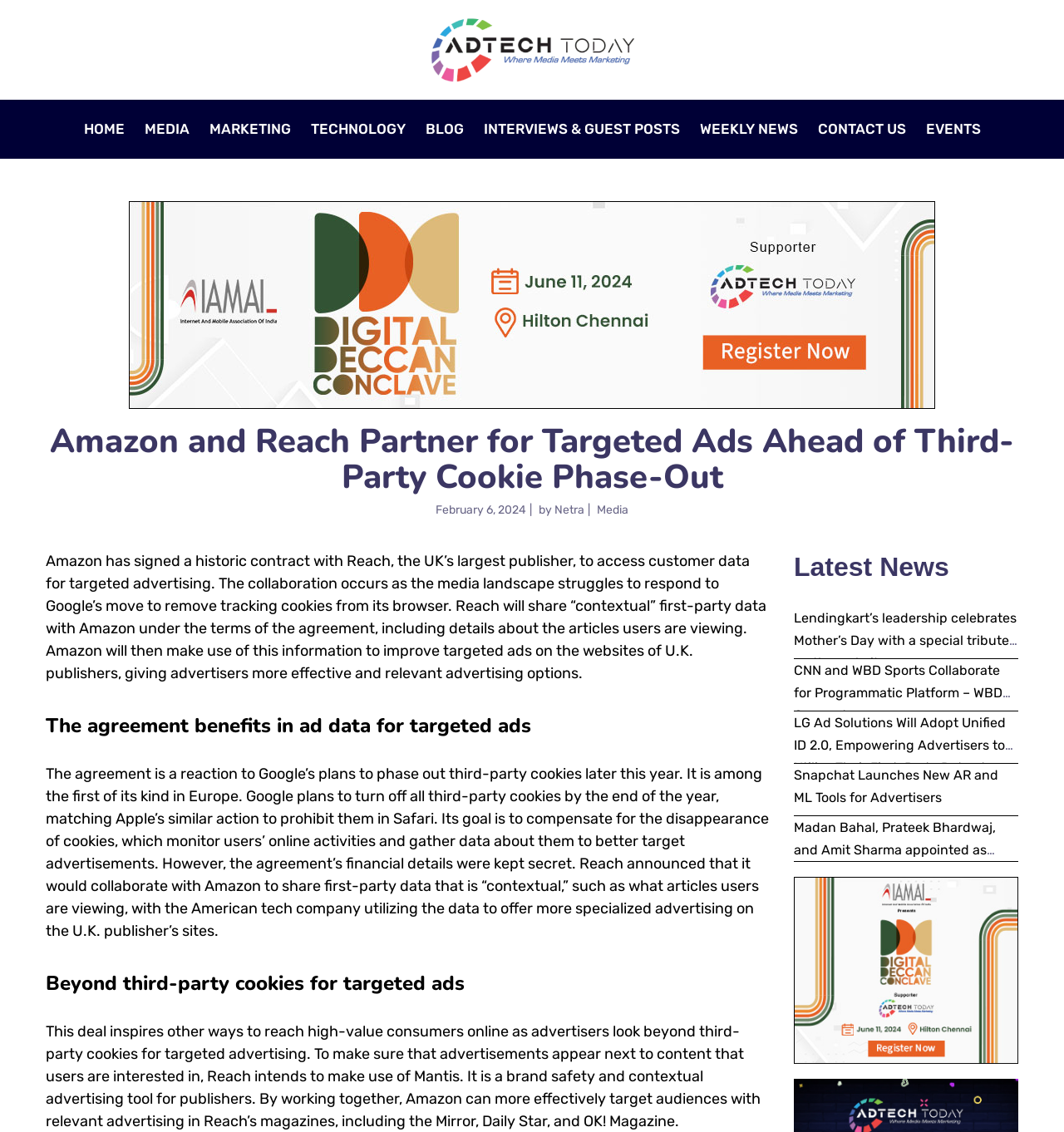Please extract and provide the main headline of the webpage.

Amazon and Reach Partner for Targeted Ads Ahead of Third-Party Cookie Phase-Out